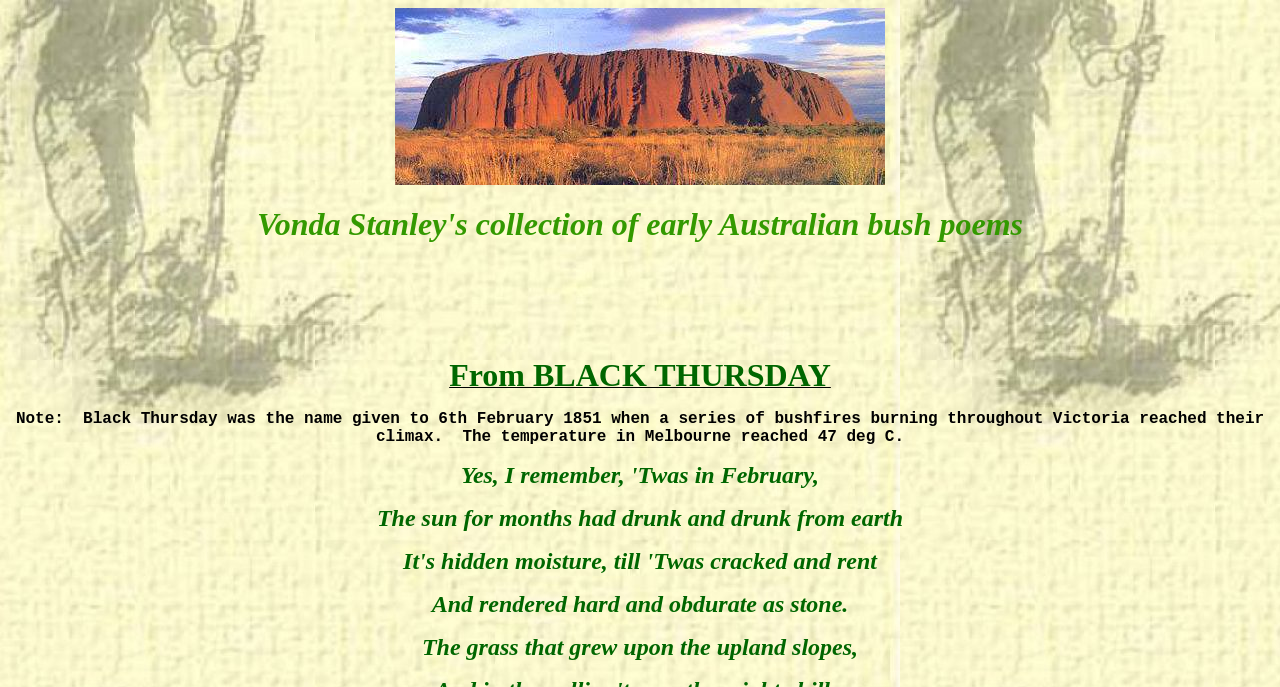Please extract the title of the webpage.

Vonda Stanley's collection of early Australian bush poems